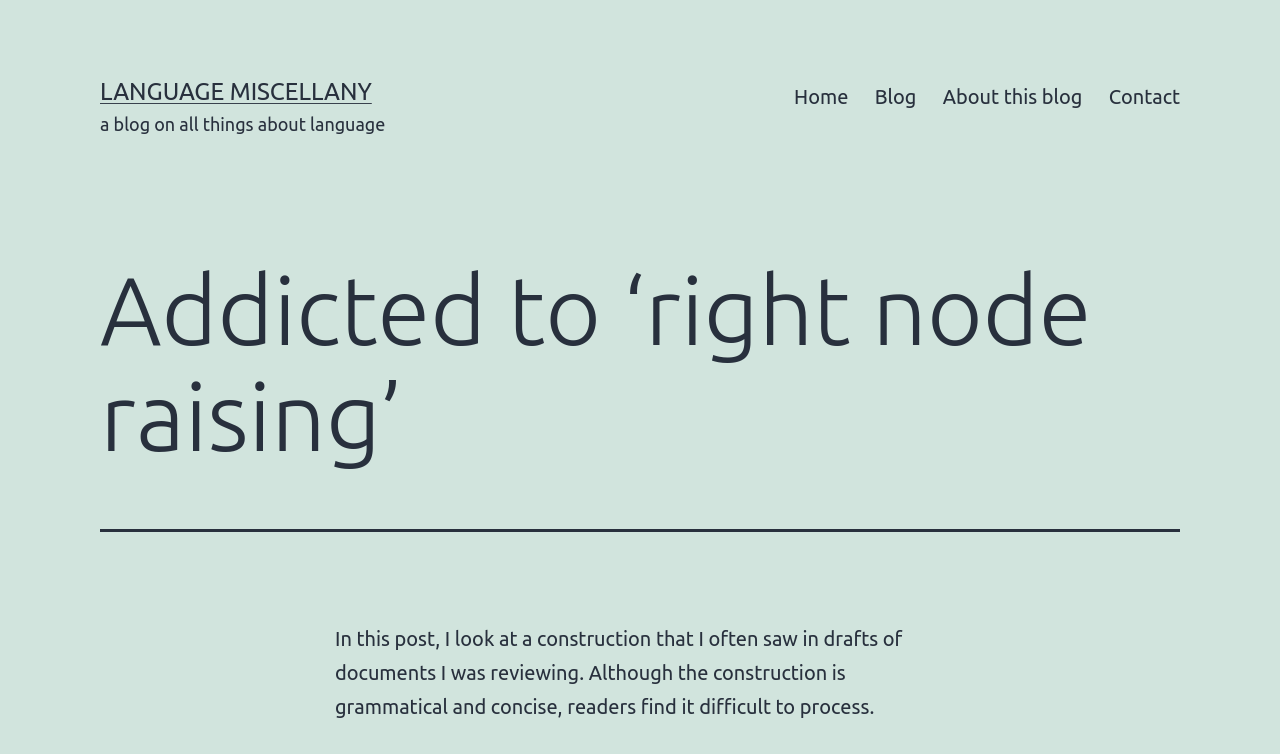Please reply with a single word or brief phrase to the question: 
How many sections are in the webpage?

2